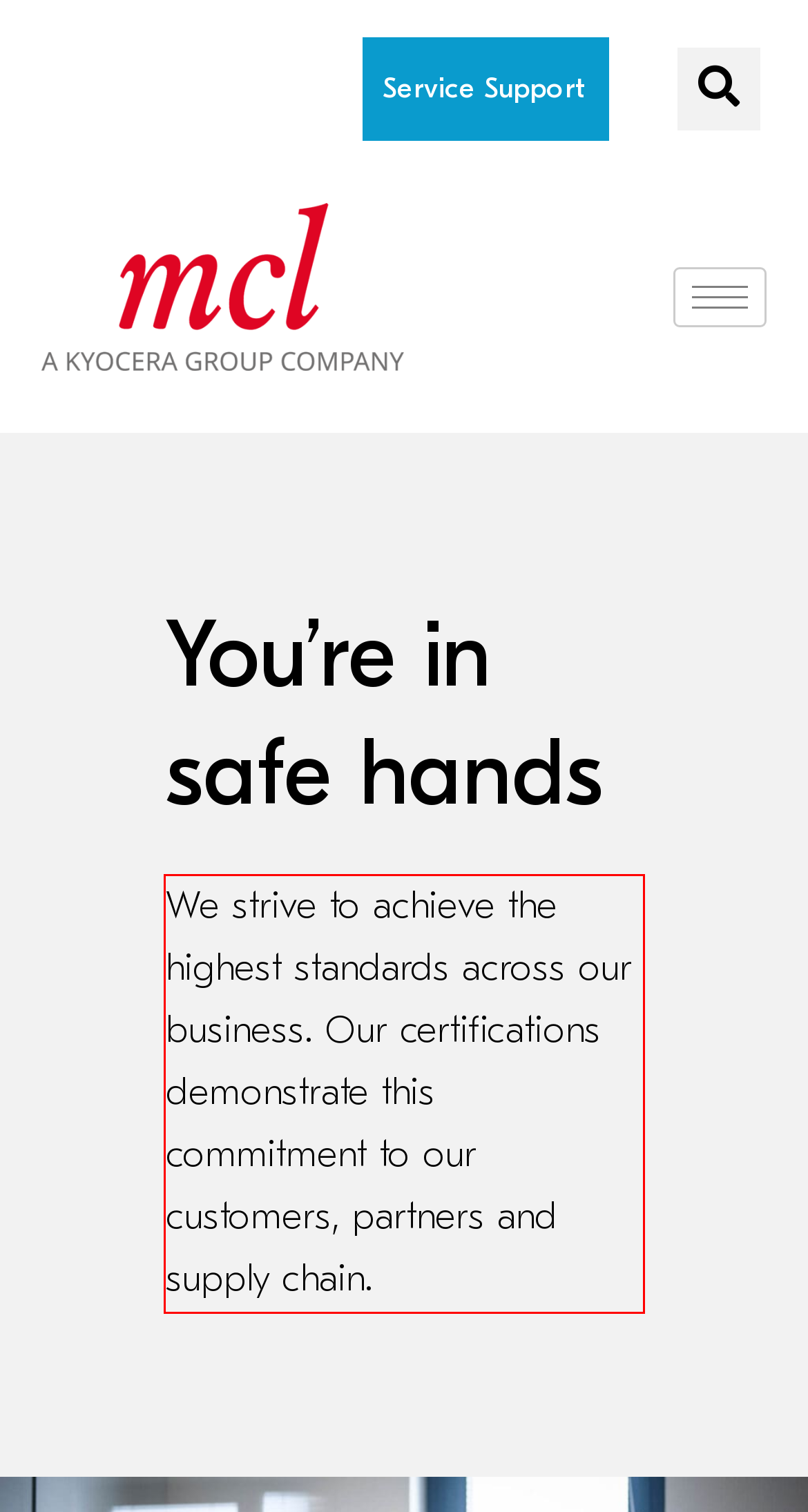Given a webpage screenshot with a red bounding box, perform OCR to read and deliver the text enclosed by the red bounding box.

We strive to achieve the highest standards across our business. Our certifications demonstrate this commitment to our customers, partners and supply chain.